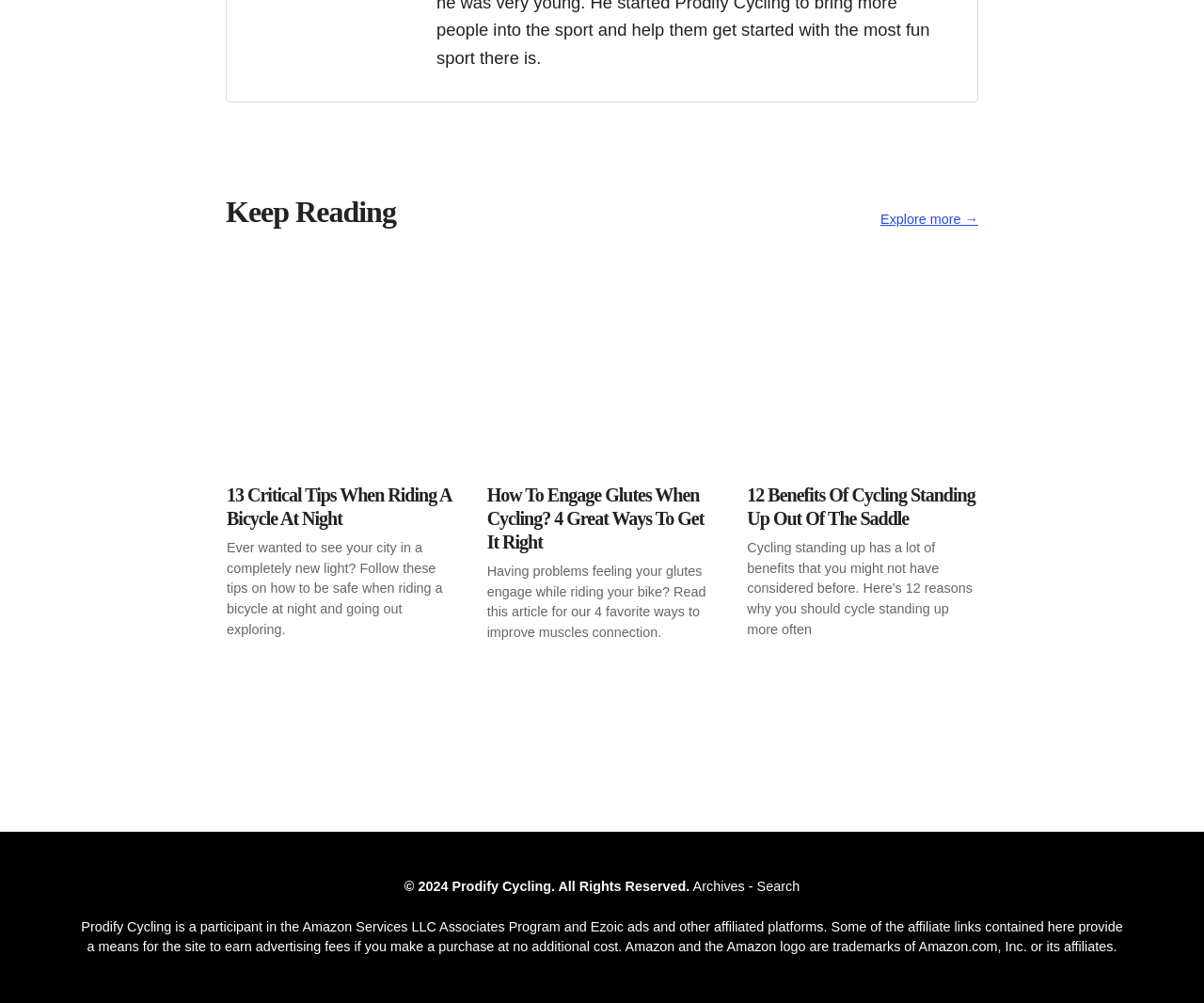What is the purpose of the 'Explore more →' link? Based on the screenshot, please respond with a single word or phrase.

To explore more